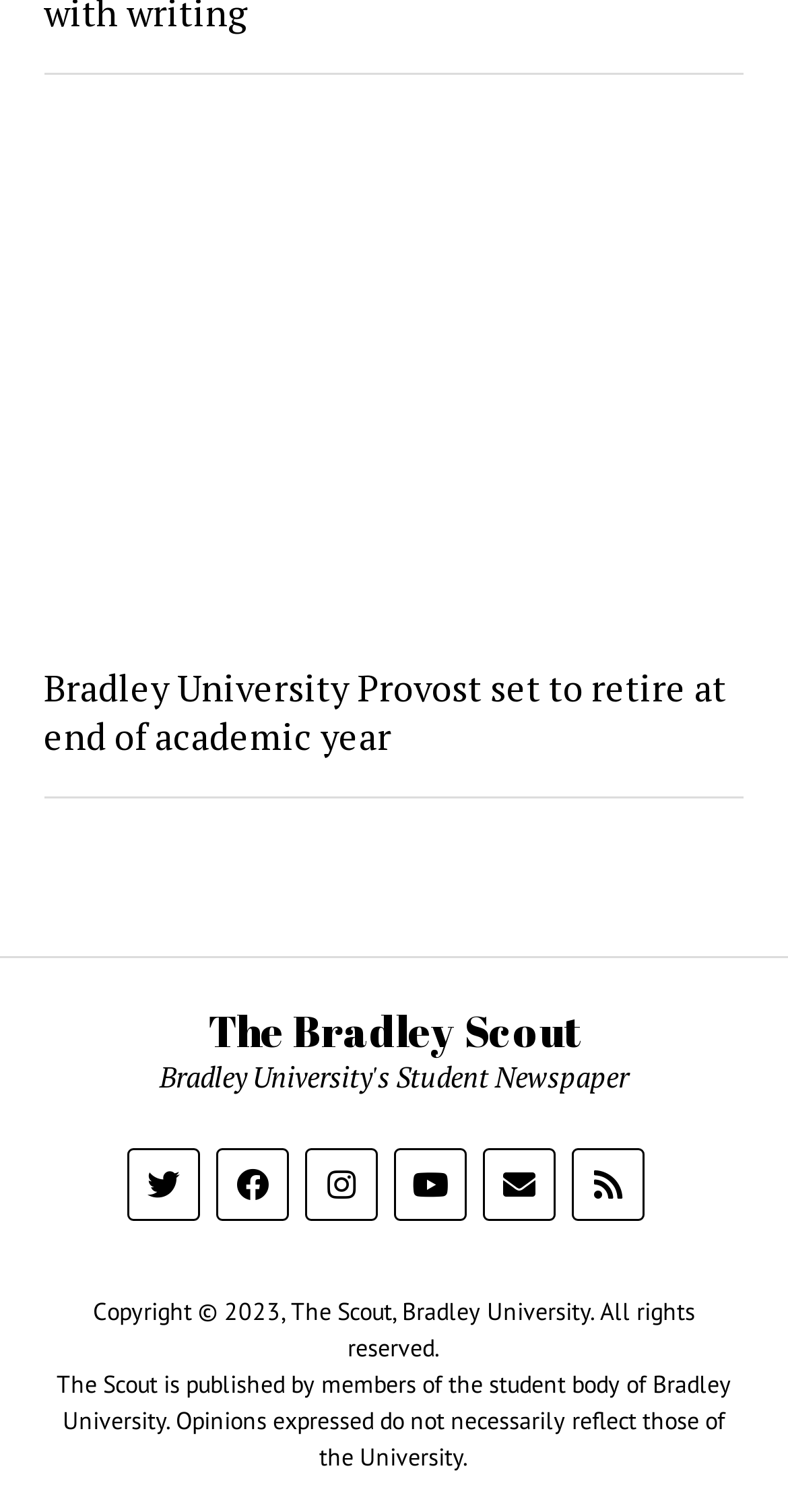Give a concise answer of one word or phrase to the question: 
What is the name of the university?

Bradley University